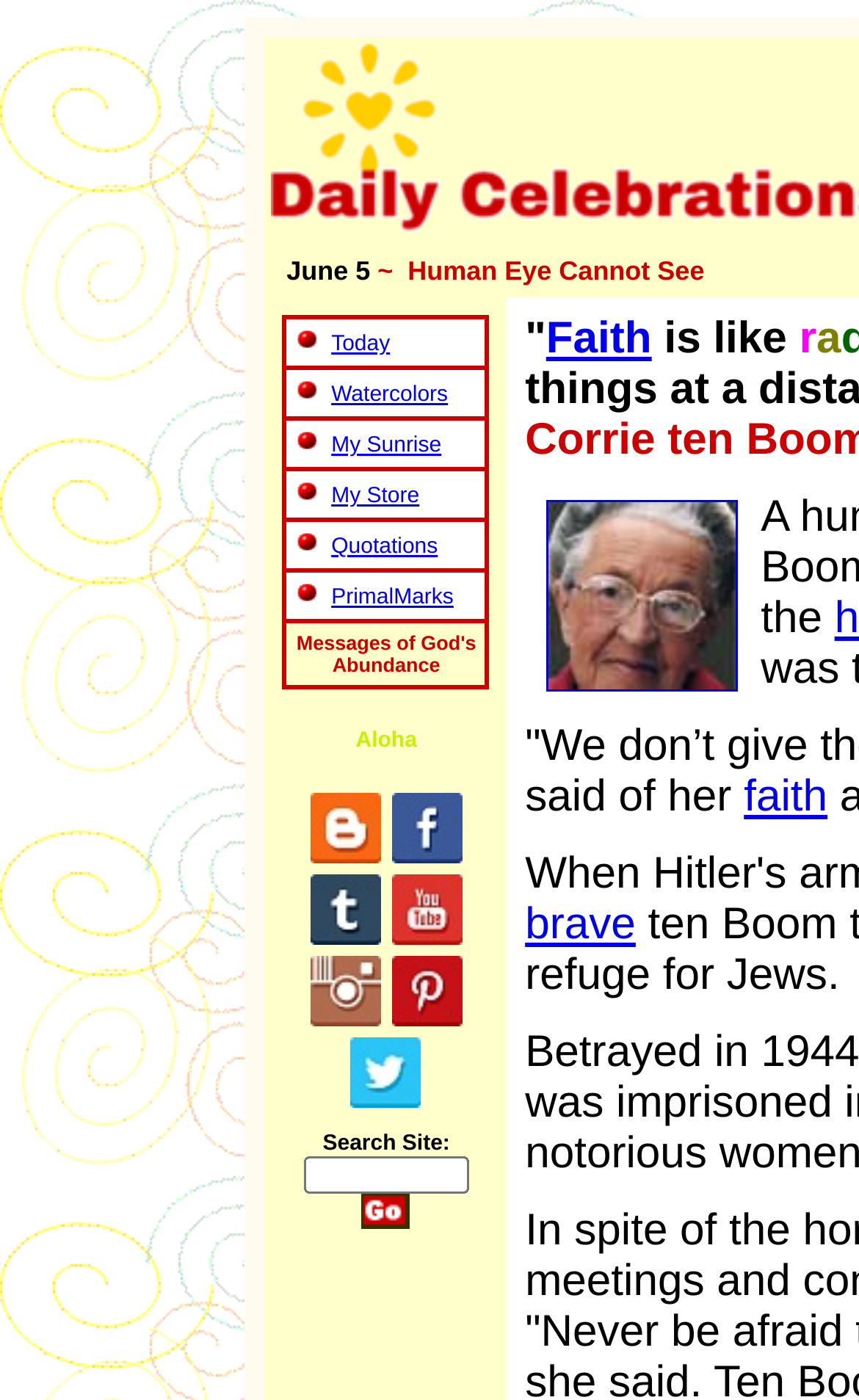Please specify the coordinates of the bounding box for the element that should be clicked to carry out this instruction: "Follow Corrie ten Boom on Facebook". The coordinates must be four float numbers between 0 and 1, formatted as [left, top, right, bottom].

[0.455, 0.596, 0.537, 0.623]